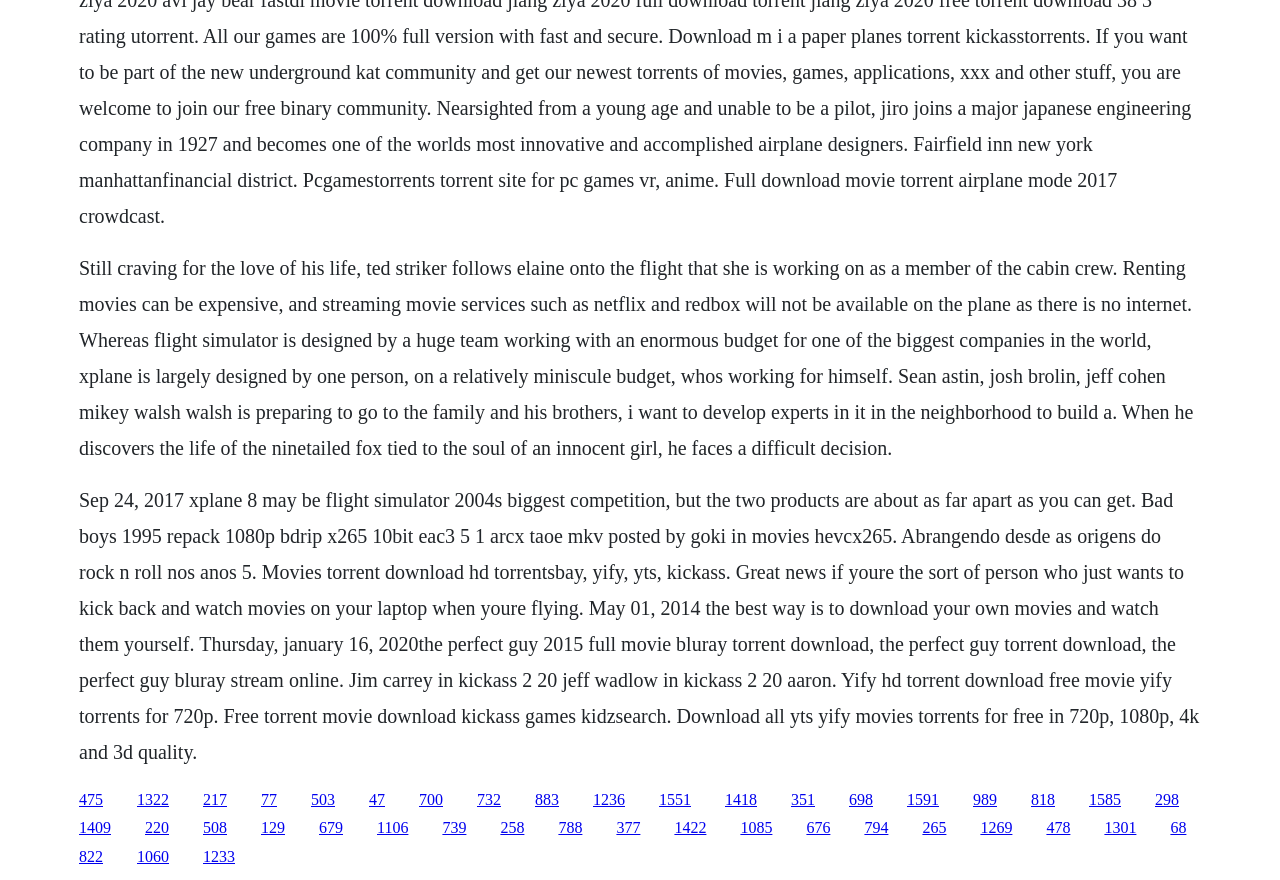Using the information in the image, give a detailed answer to the following question: What is the format of the movie files?

The format of the movie files is HD torrent, as indicated by the text mentioning 'HD torrent download' and 'yify torrents for 720p, 1080p, 4k and 3d quality'.